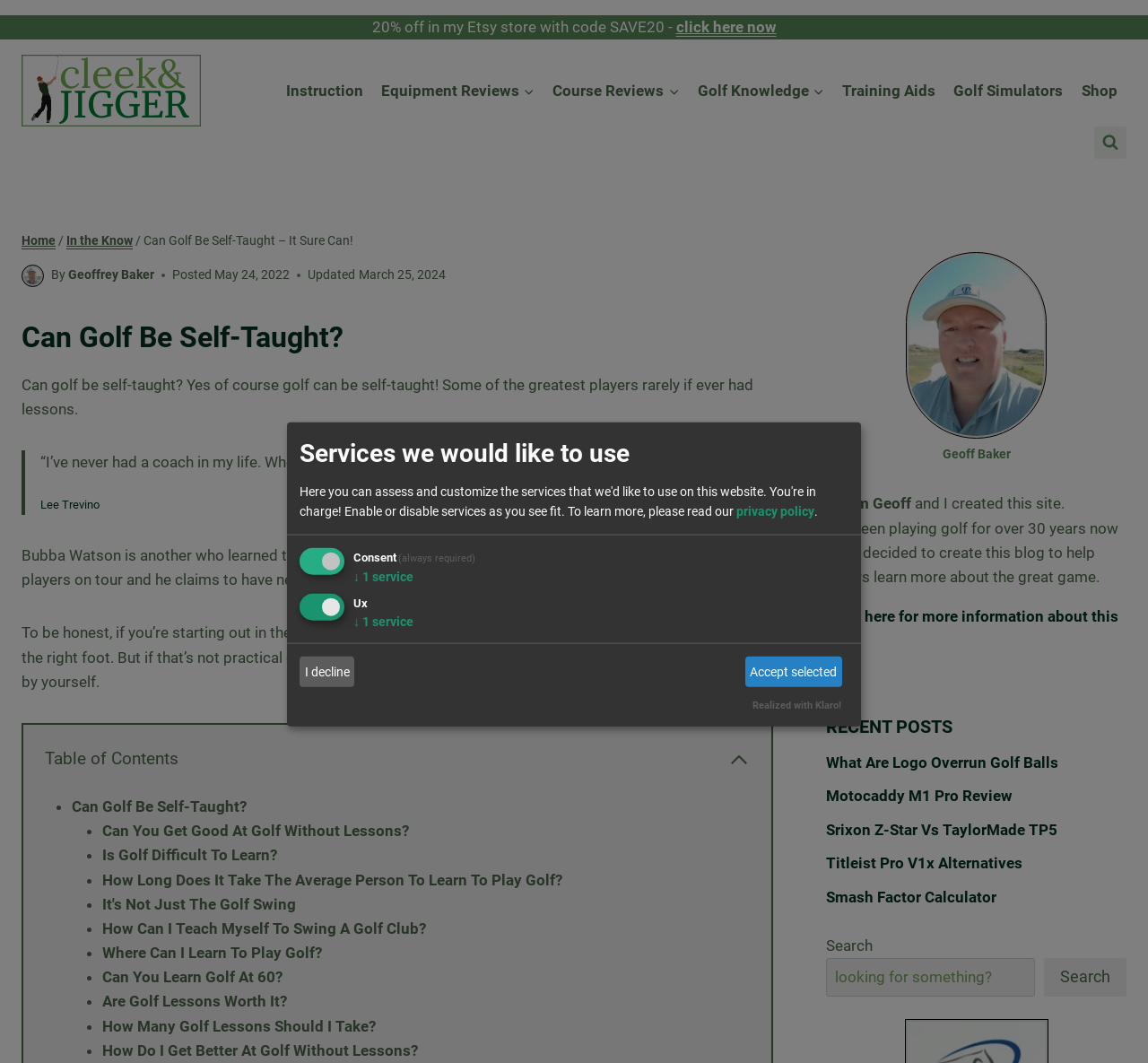Determine the bounding box coordinates of the clickable element necessary to fulfill the instruction: "View the search form". Provide the coordinates as four float numbers within the 0 to 1 range, i.e., [left, top, right, bottom].

[0.953, 0.119, 0.981, 0.15]